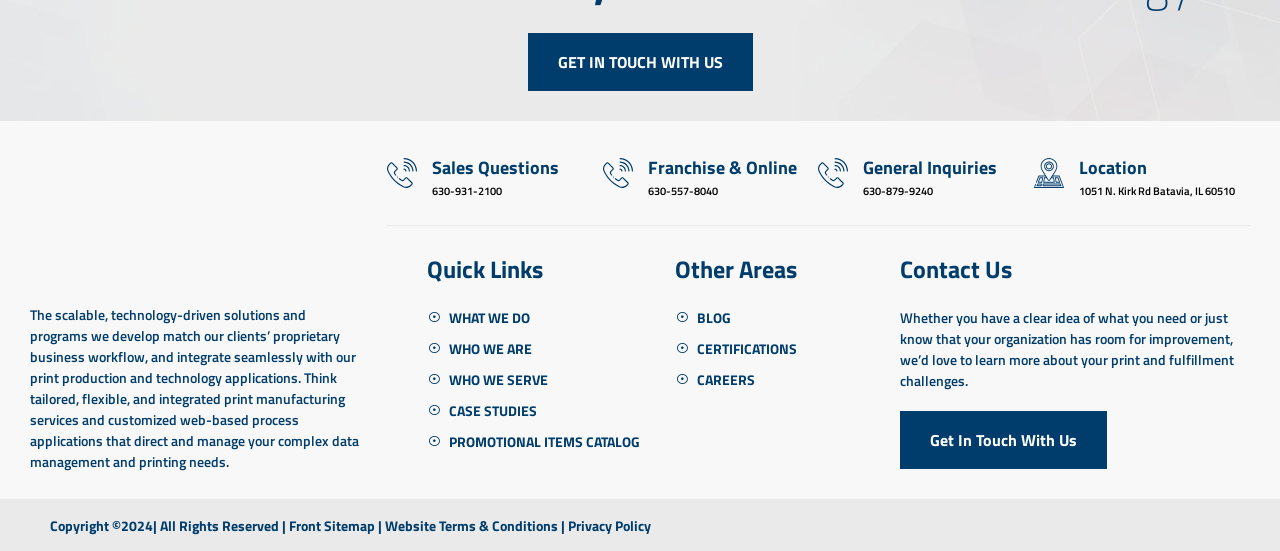What is the phone number for Sales Questions?
Answer the question using a single word or phrase, according to the image.

630-931-2100